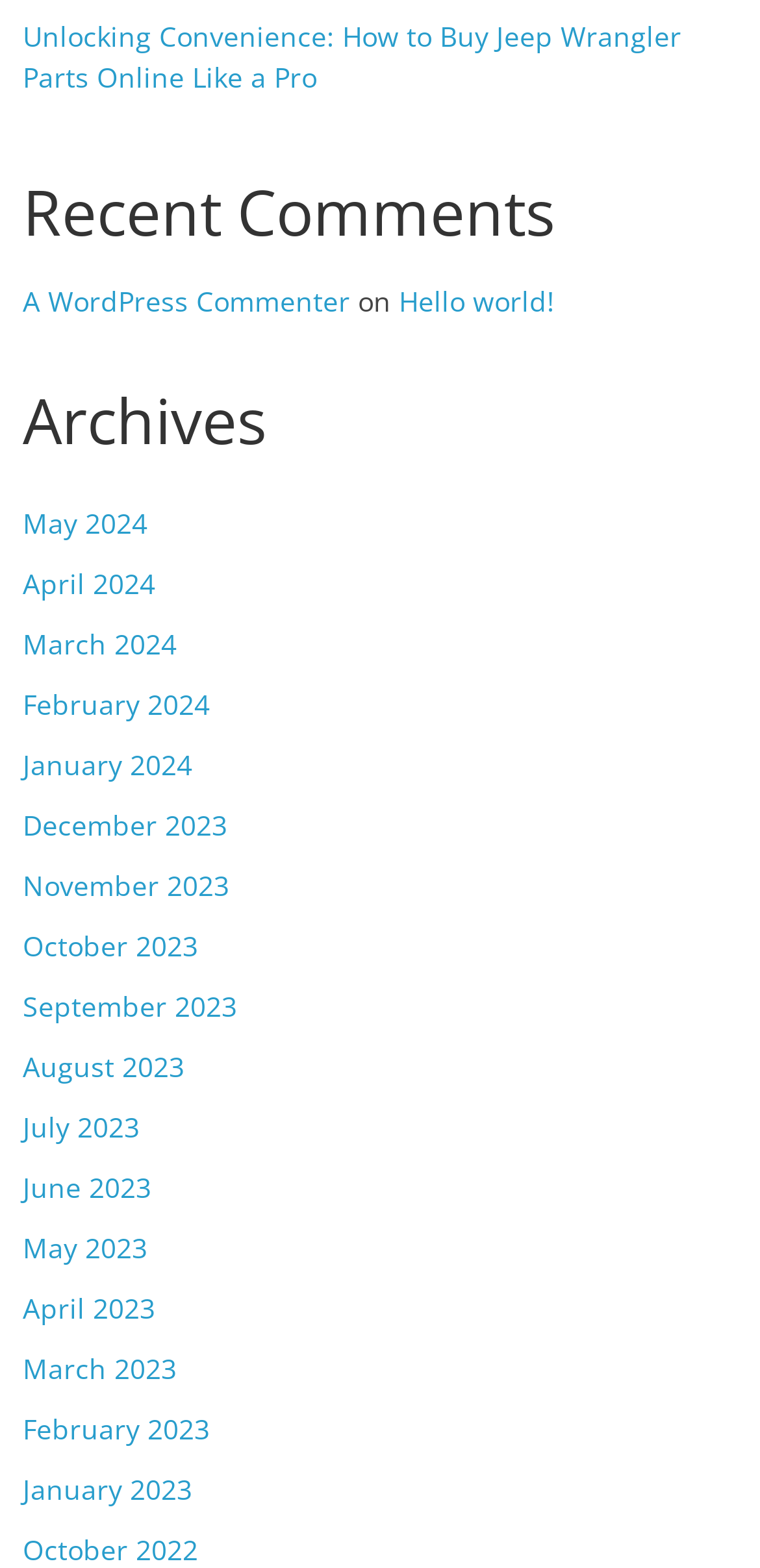Select the bounding box coordinates of the element I need to click to carry out the following instruction: "Browse archives for May 2024".

[0.03, 0.322, 0.194, 0.346]